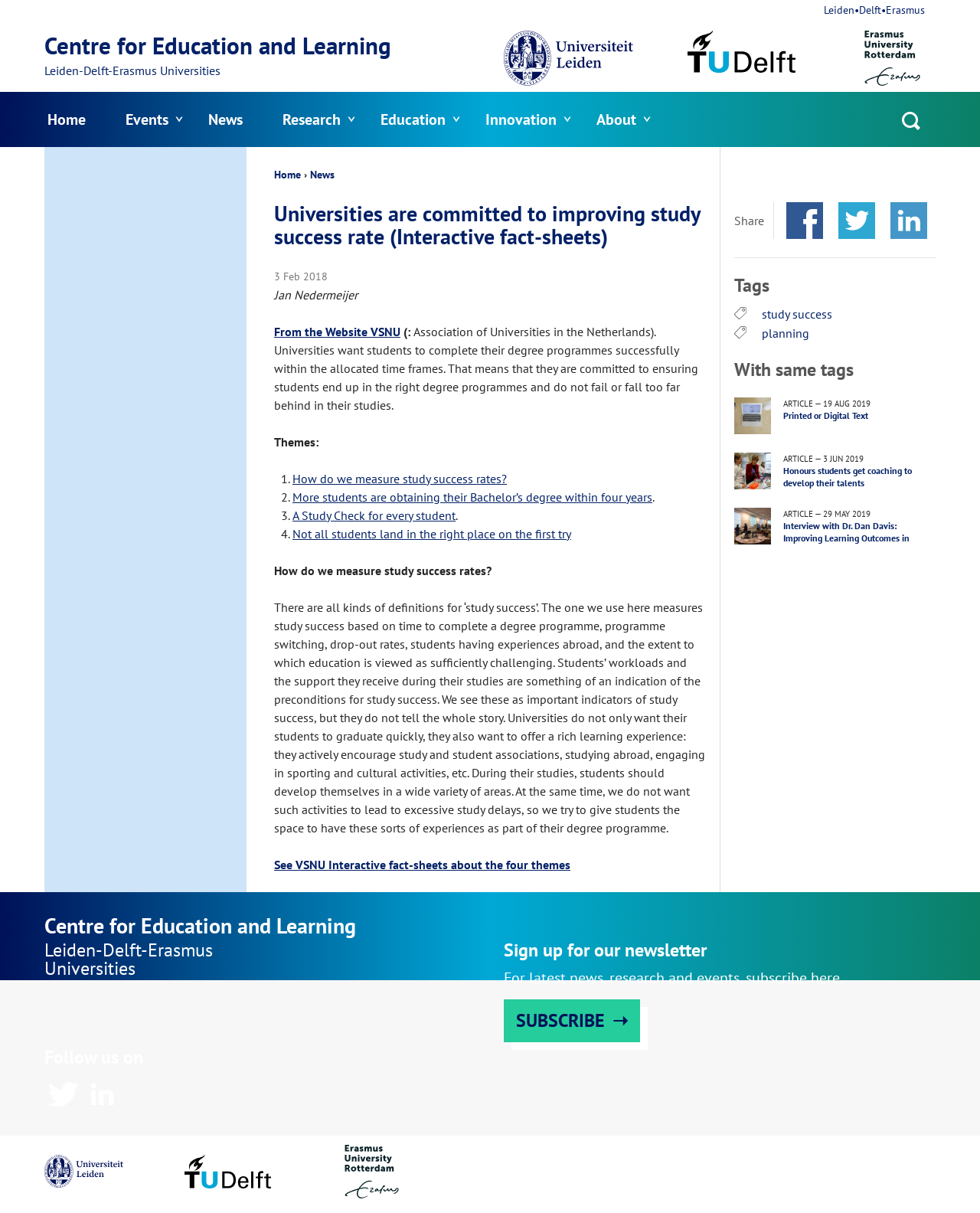Locate and extract the text of the main heading on the webpage.

Universities are committed to improving study success rate (Interactive fact-sheets)